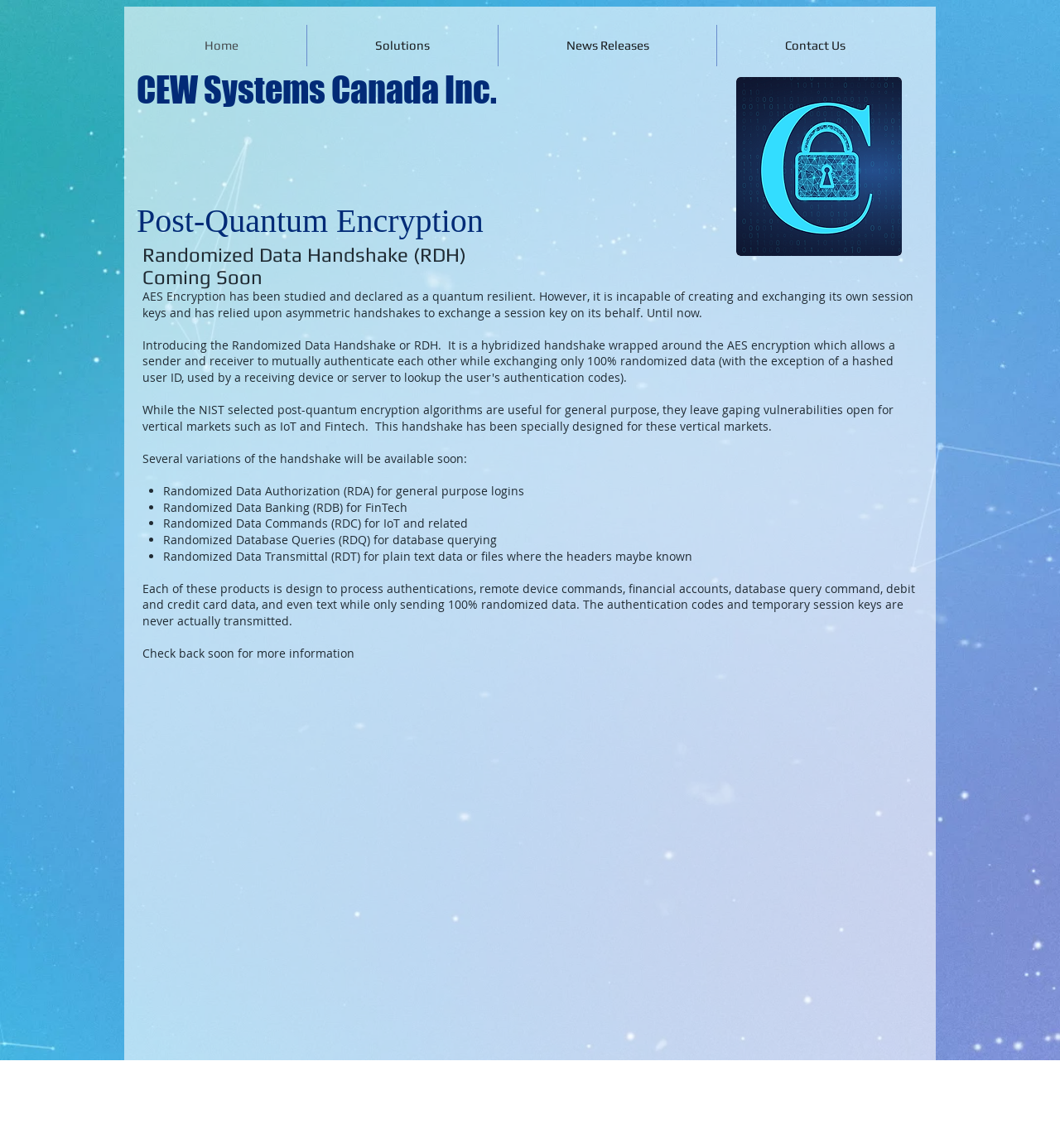What is the company name mentioned on the webpage?
Please look at the screenshot and answer in one word or a short phrase.

CEW Systems Canada Inc.